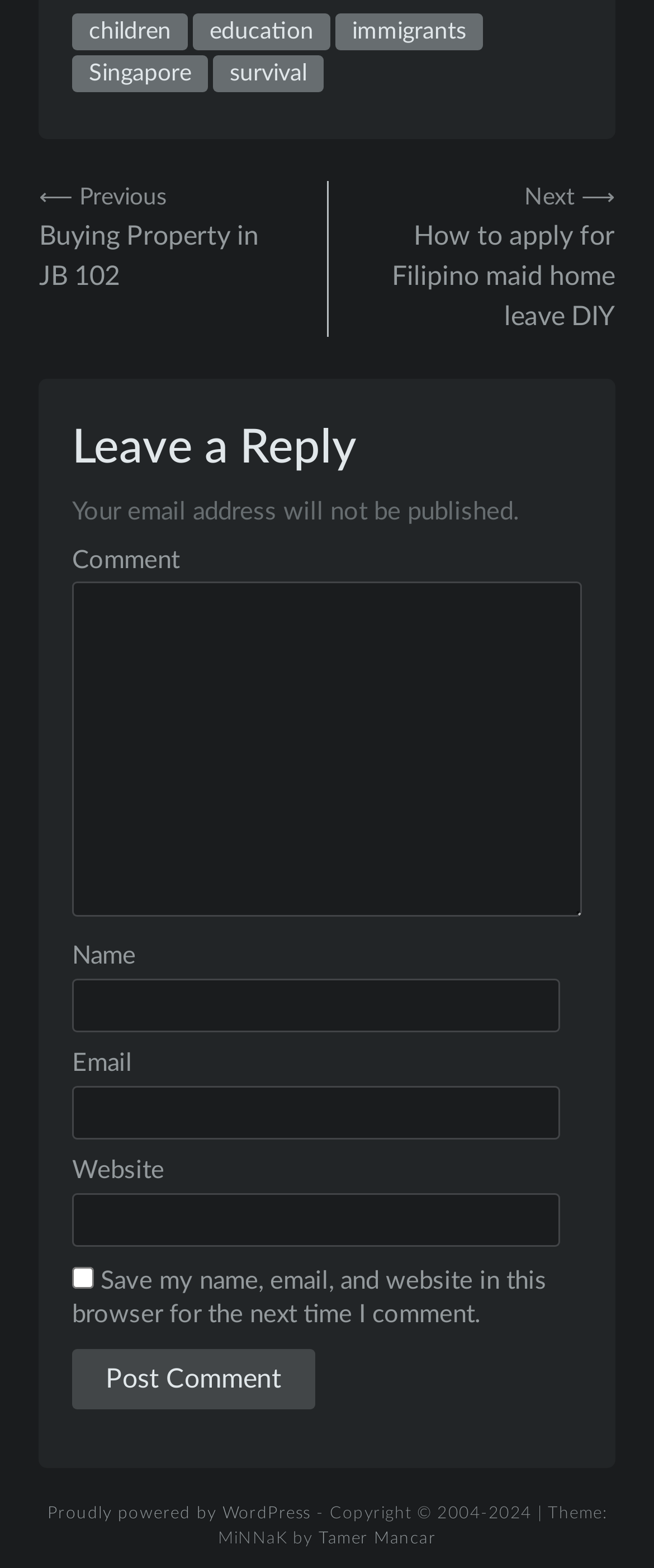Determine the coordinates of the bounding box for the clickable area needed to execute this instruction: "Click on the 'Proudly powered by WordPress' link".

[0.072, 0.96, 0.475, 0.971]